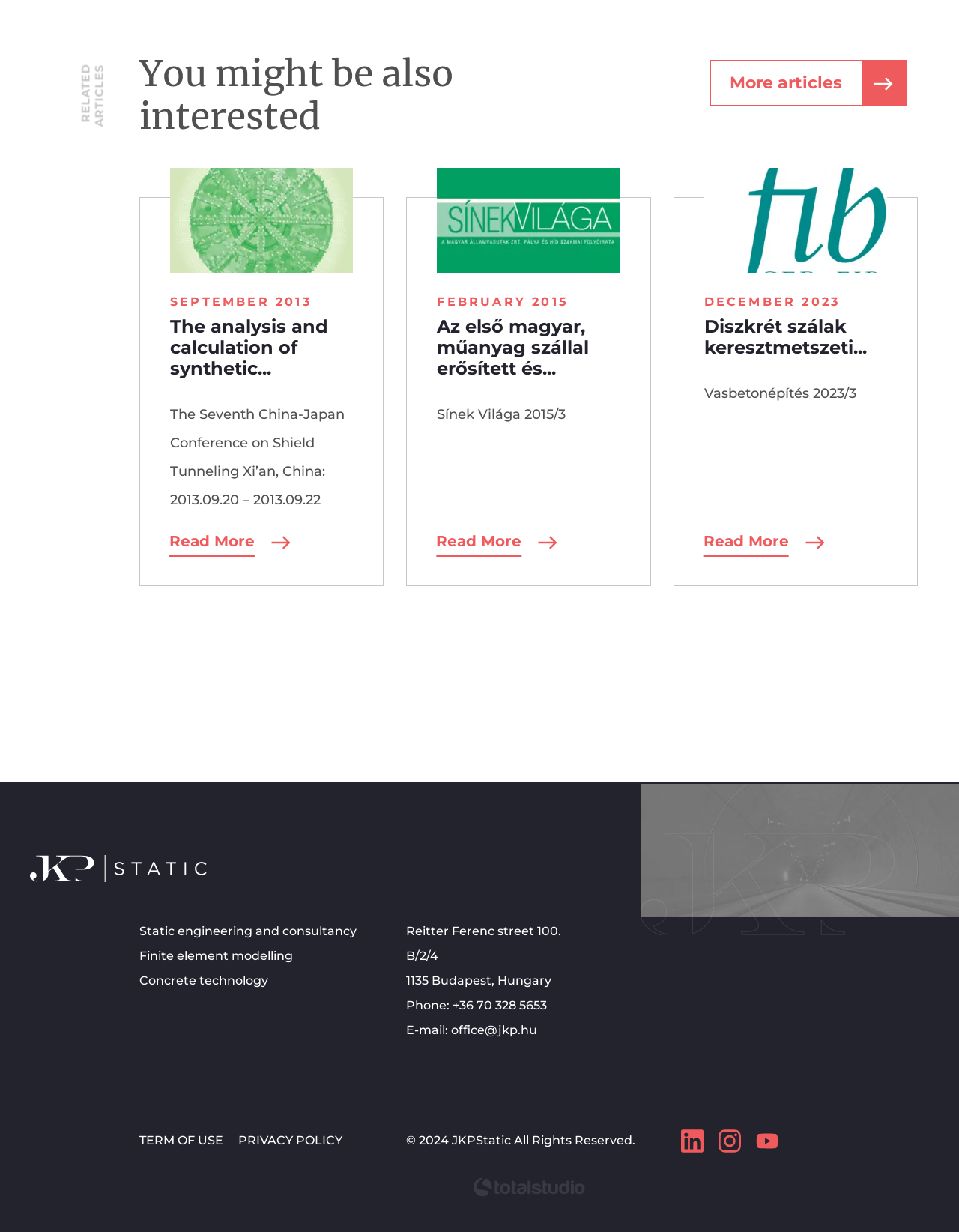What is the company name mentioned in the footer?
Provide a detailed and extensive answer to the question.

I found the company name by looking at the static text element with the text 'Static engineering and consultancy' which is located in the footer section, and also found the company name 'JKP Static' mentioned in the image element with the text 'Jkp Static'.